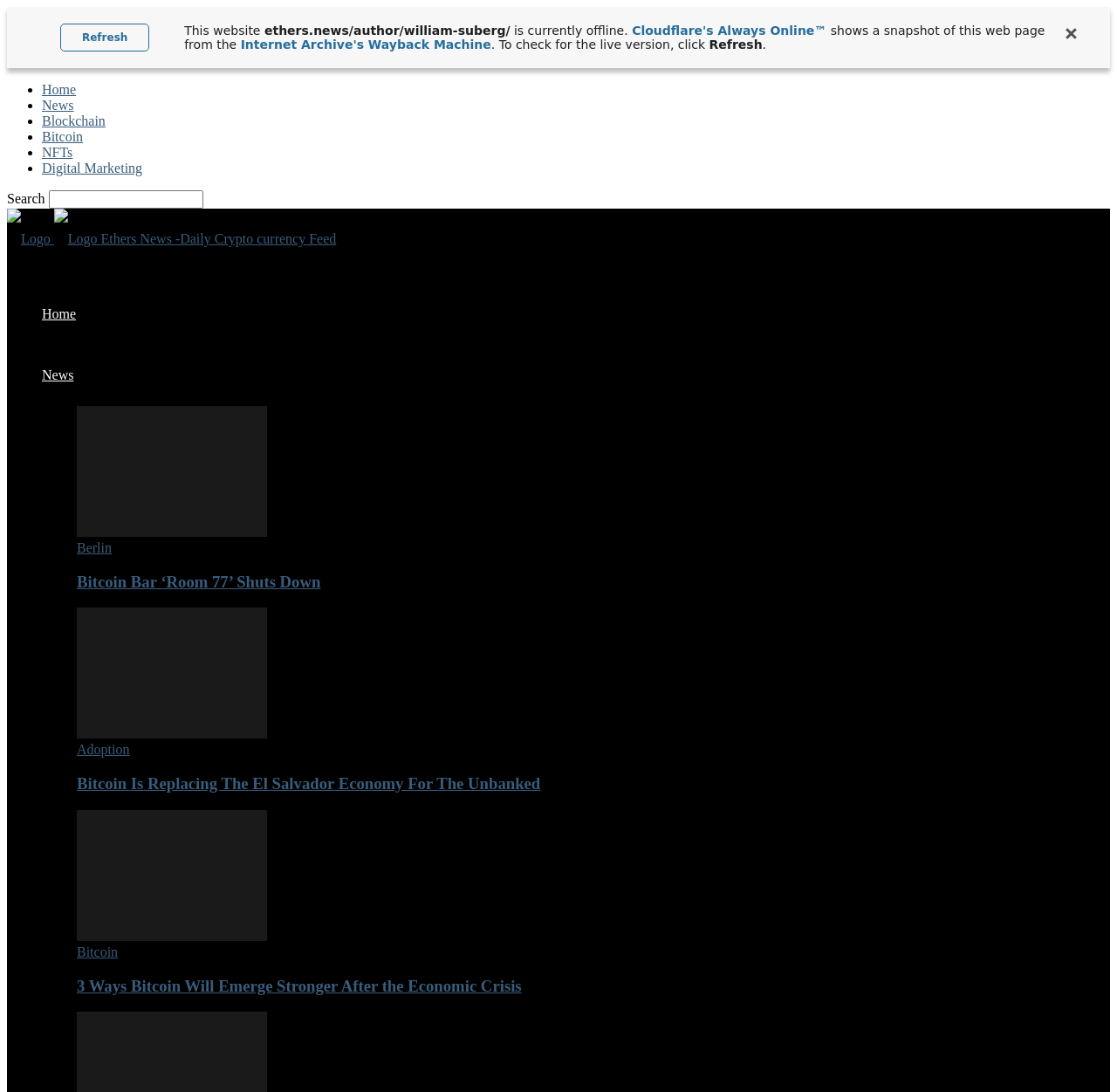Identify the bounding box coordinates of the region that needs to be clicked to carry out this instruction: "Refresh the webpage". Provide these coordinates as four float numbers ranging from 0 to 1, i.e., [left, top, right, bottom].

[0.054, 0.022, 0.134, 0.047]